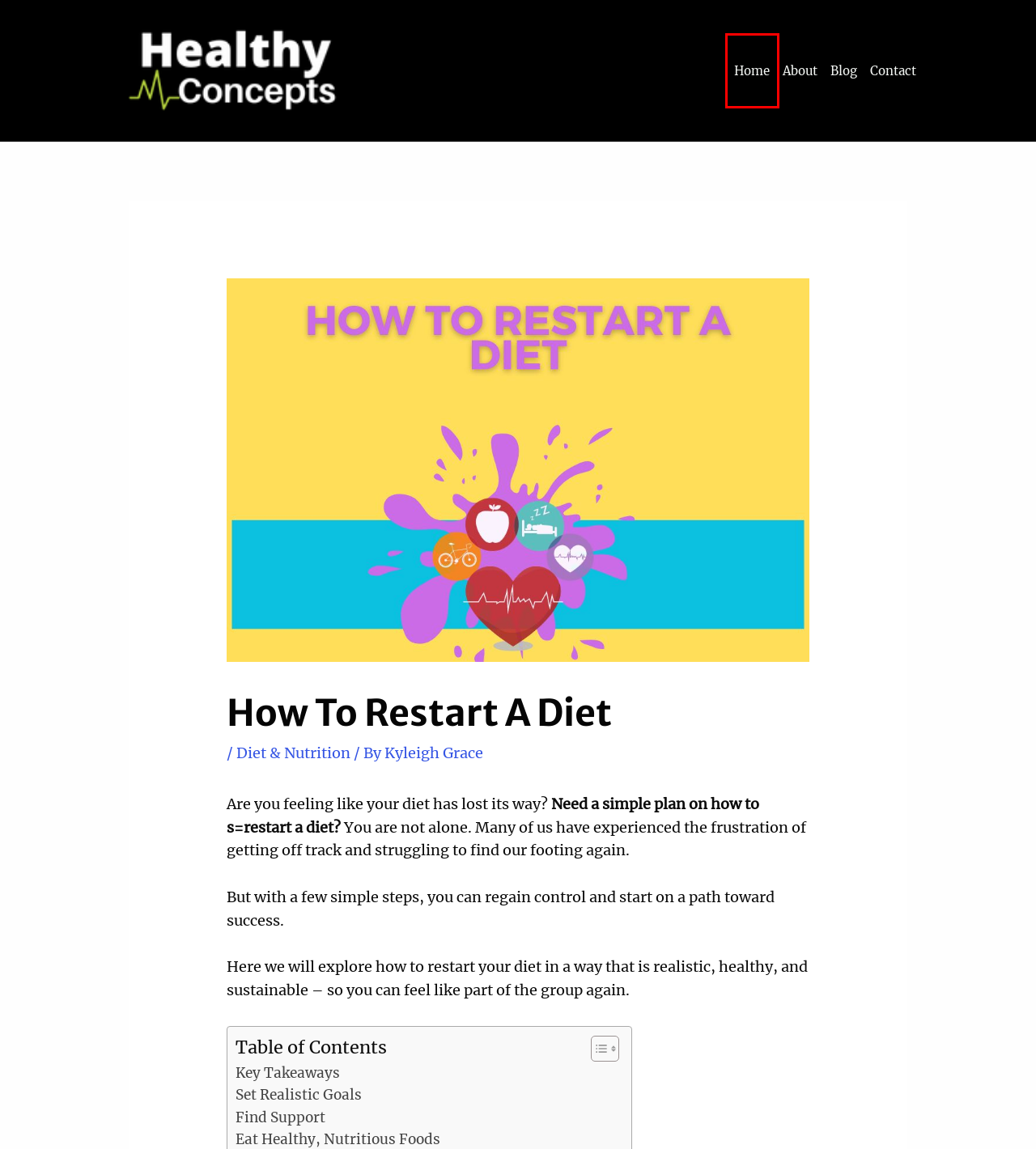You have been given a screenshot of a webpage with a red bounding box around a UI element. Select the most appropriate webpage description for the new webpage that appears after clicking the element within the red bounding box. The choices are:
A. Kyleigh Grace, Author At Healthy Concepts
B. Is Liquid Diet Best For Weight Loss - Healthy Concepts
C. Blog - Healthy Concepts
D. Contact - Healthy Concepts
E. Intermittent Fasting: More Than A Weight Loss Routine - Healthy Concepts
F. Causes And Natural Remedies For Skin Tags - Healthy Concepts
G. Diet & Nutrition Archives - Healthy Concepts
H. Home - Keto Course - Healthy Concepts

H